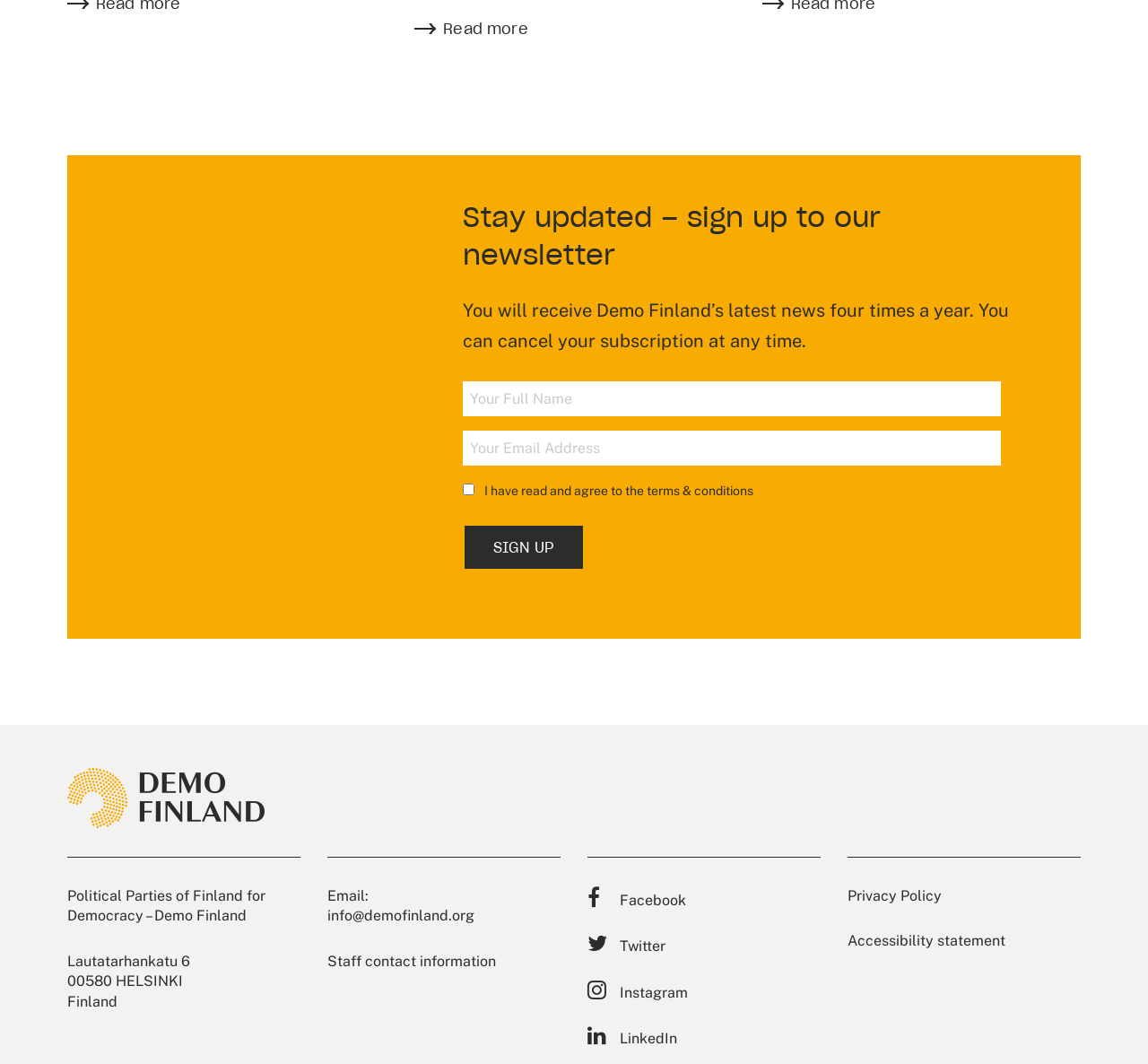Determine the bounding box coordinates for the area you should click to complete the following instruction: "Enter full name".

[0.402, 0.361, 0.433, 0.396]